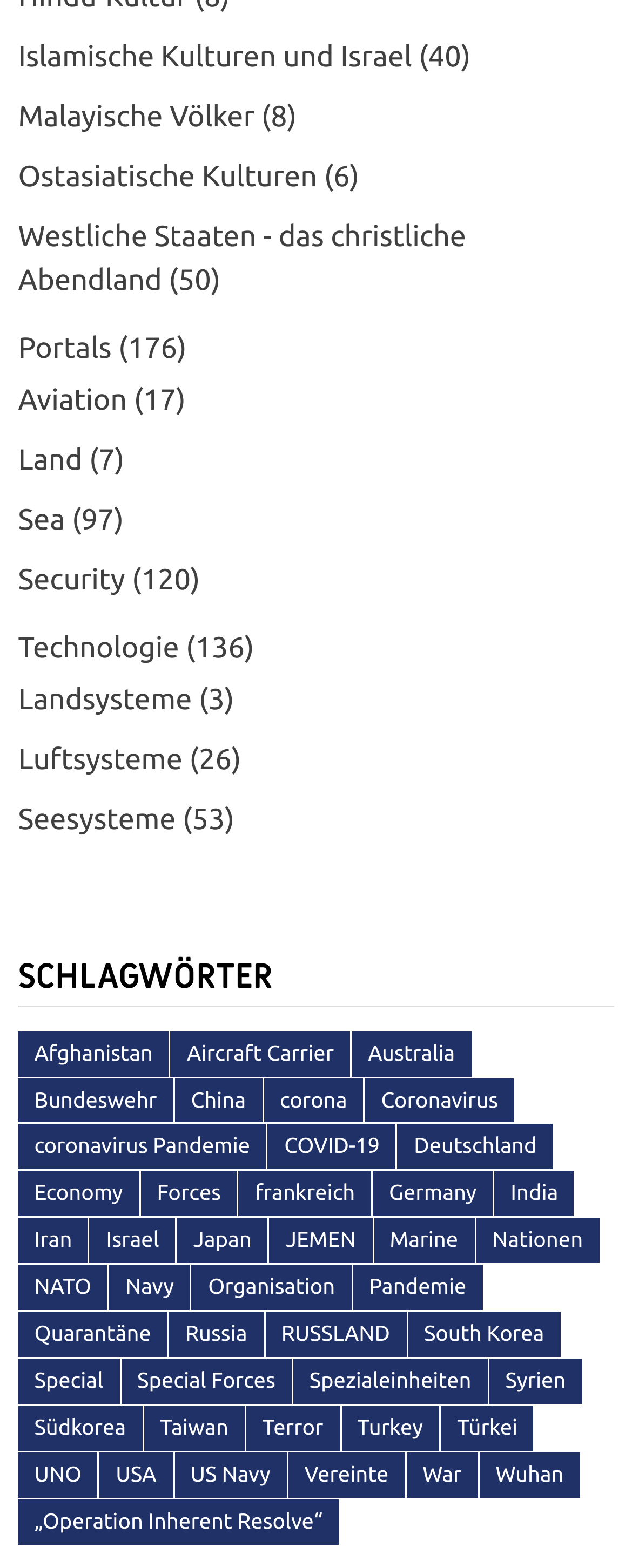Identify the bounding box coordinates of the specific part of the webpage to click to complete this instruction: "Click on 'Afghanistan'".

[0.029, 0.657, 0.268, 0.686]